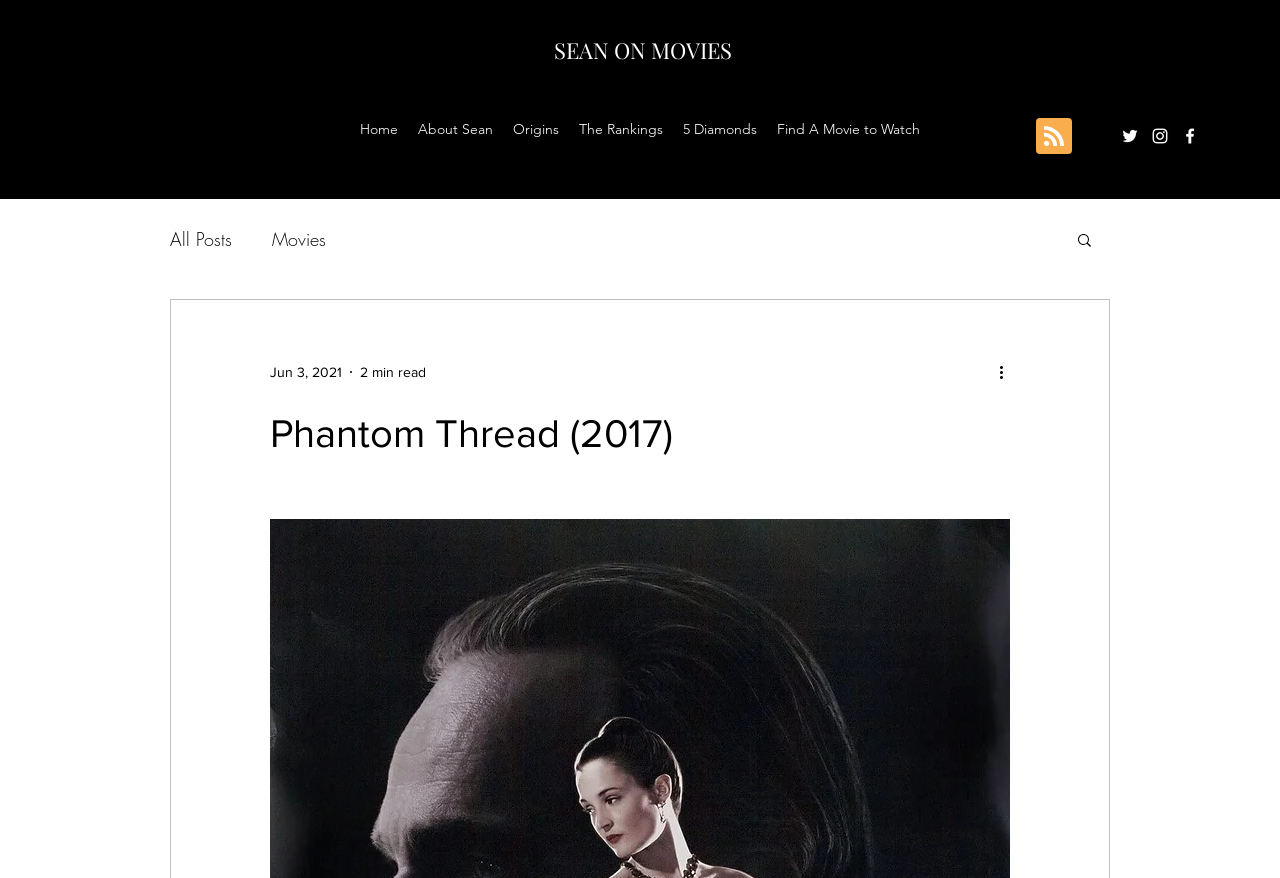Carefully observe the image and respond to the question with a detailed answer:
What is the date of the latest blog post?

The question can be answered by looking at the generic element with the text 'Jun 3, 2021'. This suggests that the latest blog post was published on June 3, 2021.